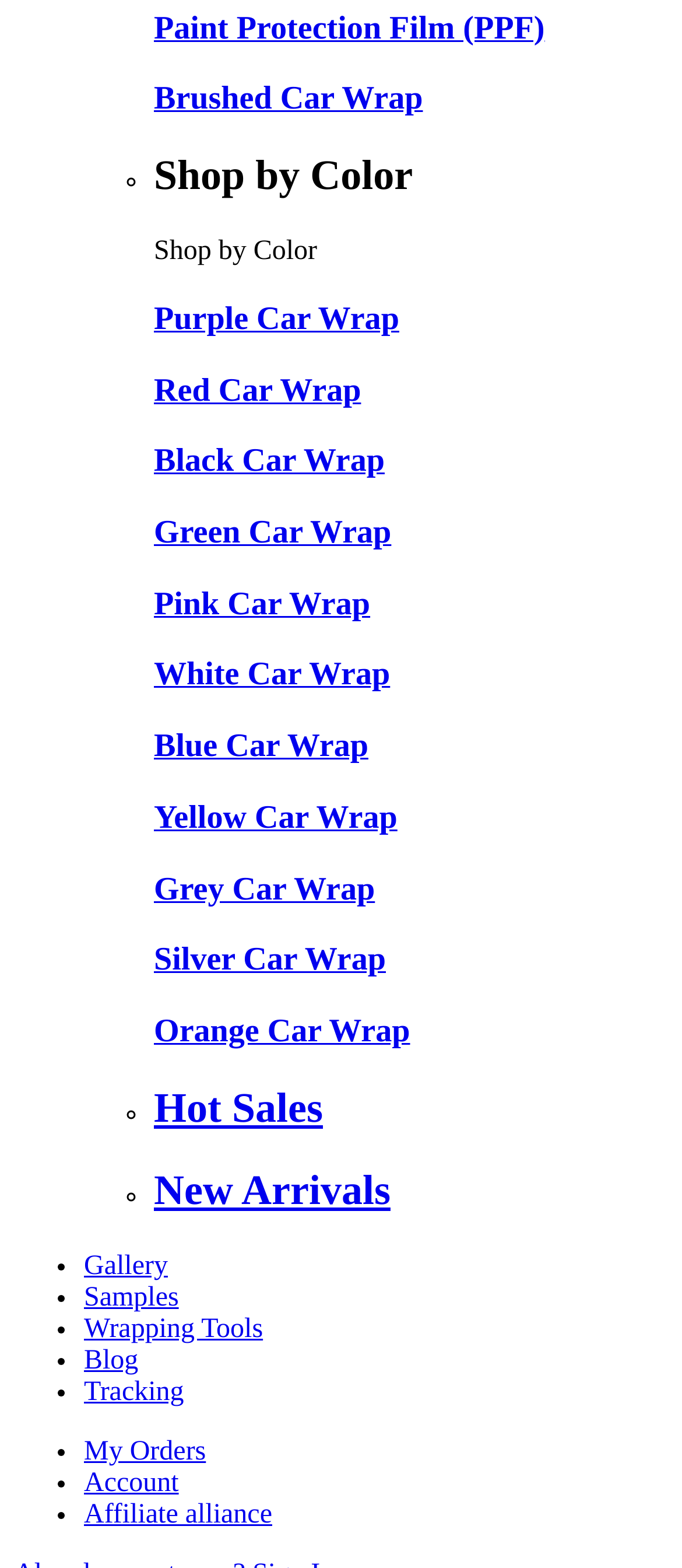What type of content is available in the 'Gallery' section?
Provide a comprehensive and detailed answer to the question.

The 'Gallery' link is likely to direct users to a page that displays images or a collection of images. This is a common practice in websites, where 'Gallery' sections are used to showcase visual content.